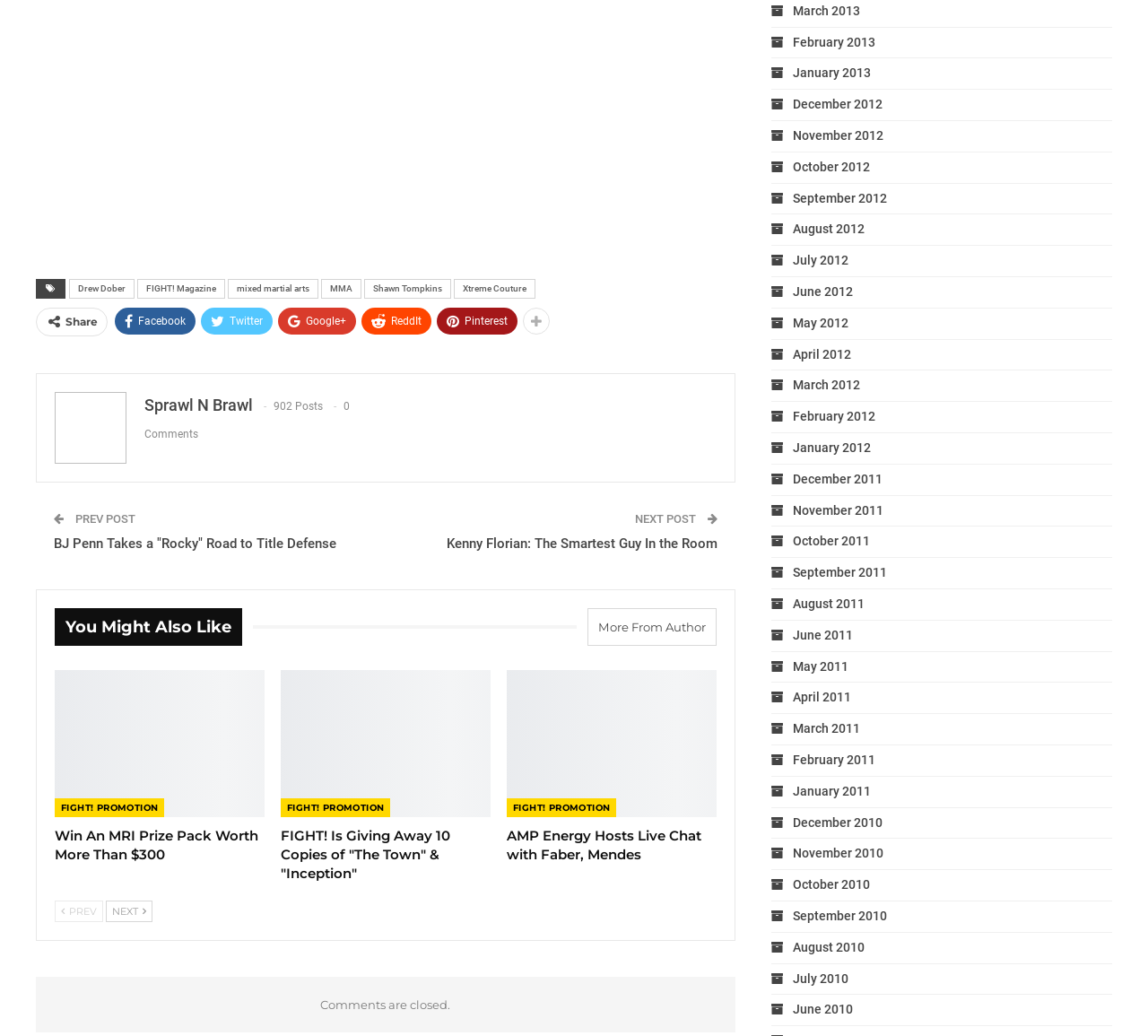Please identify the bounding box coordinates of the element's region that needs to be clicked to fulfill the following instruction: "Share on Facebook". The bounding box coordinates should consist of four float numbers between 0 and 1, i.e., [left, top, right, bottom].

[0.1, 0.297, 0.17, 0.323]